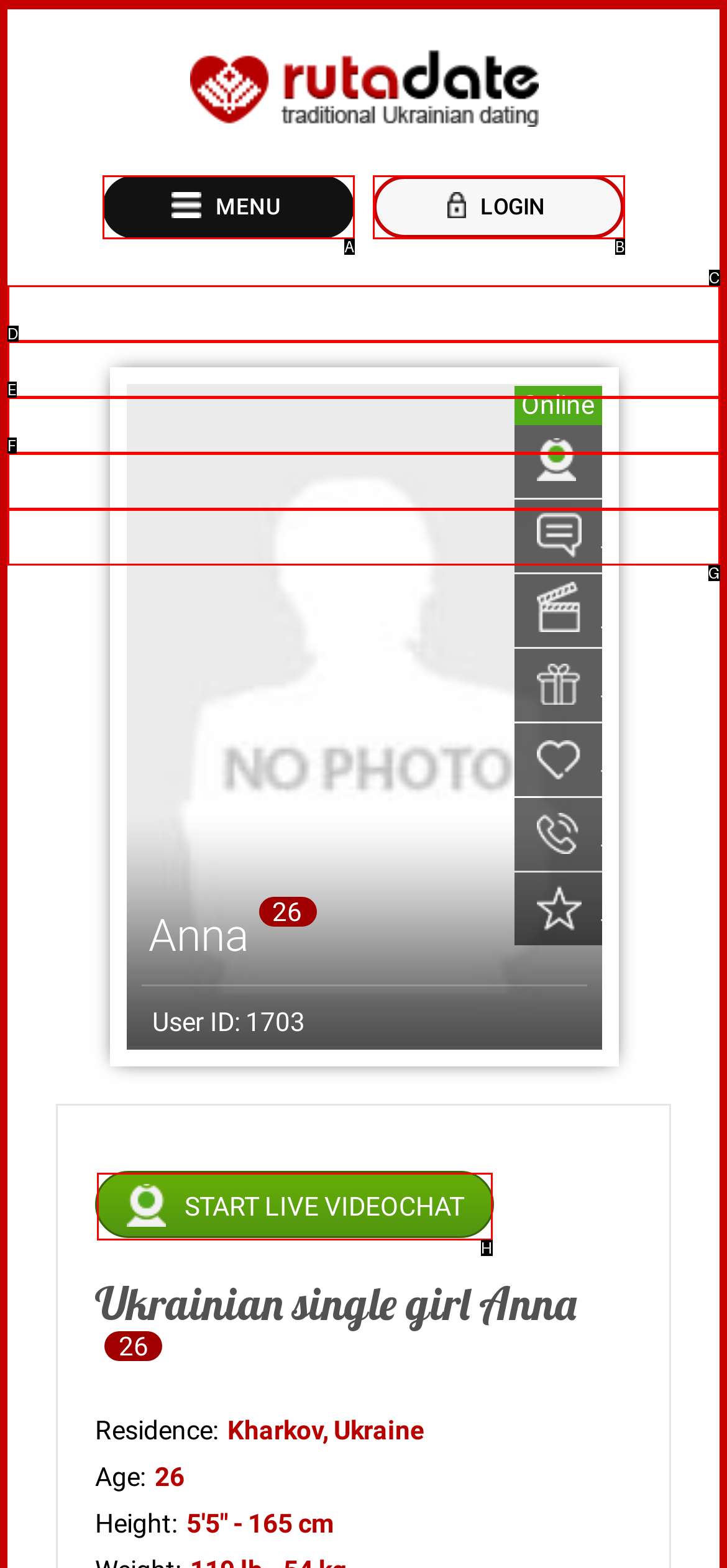Determine which UI element matches this description: OK, I UNDERSTAND
Reply with the appropriate option's letter.

None